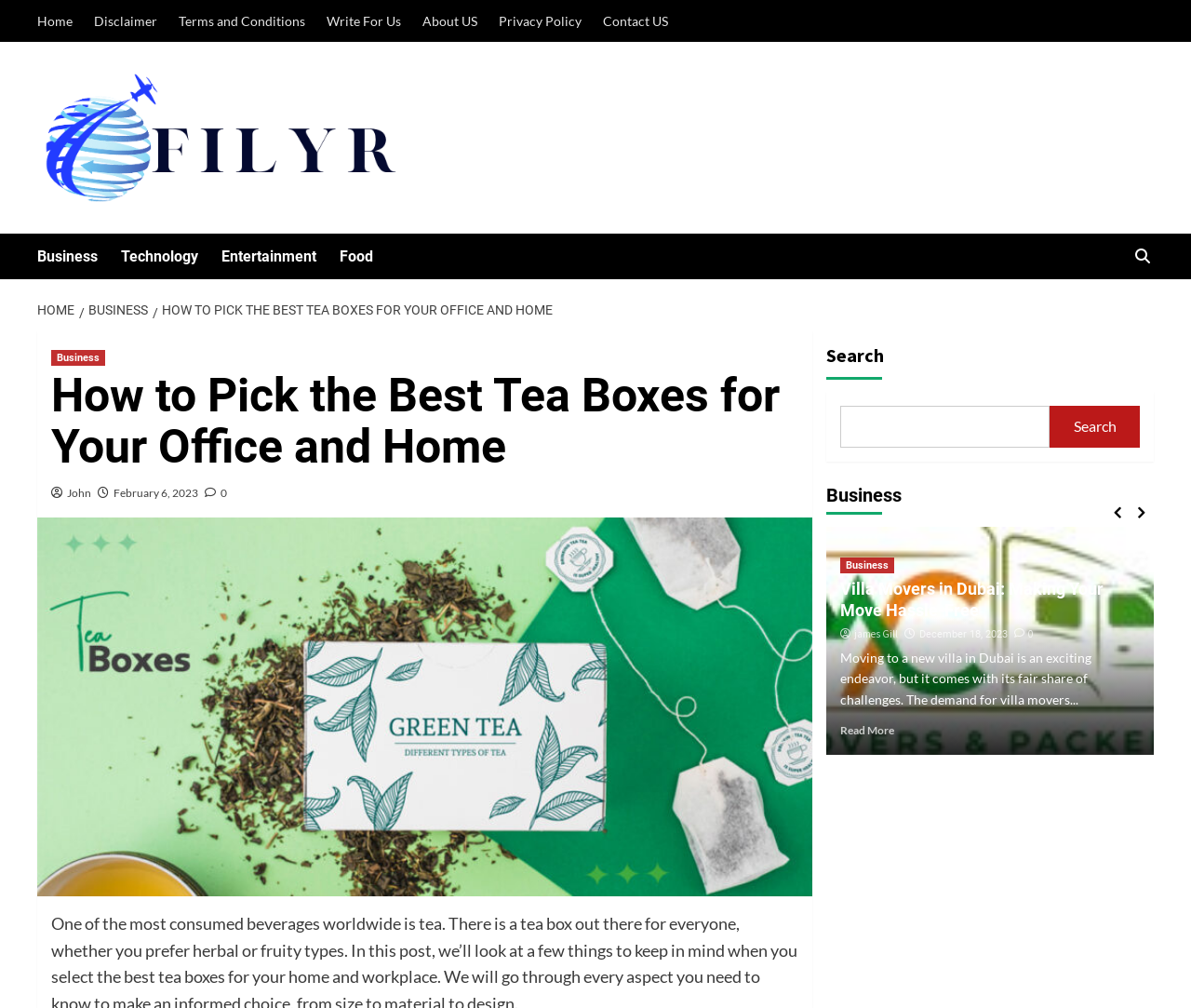What is the author of the article 'How to Pick the Best Tea Boxes for Your Office and Home'?
Provide a detailed and well-explained answer to the question.

In the article section, I can see that the author's name is mentioned as 'John', which is a link. This suggests that John is the author of the article 'How to Pick the Best Tea Boxes for Your Office and Home'.